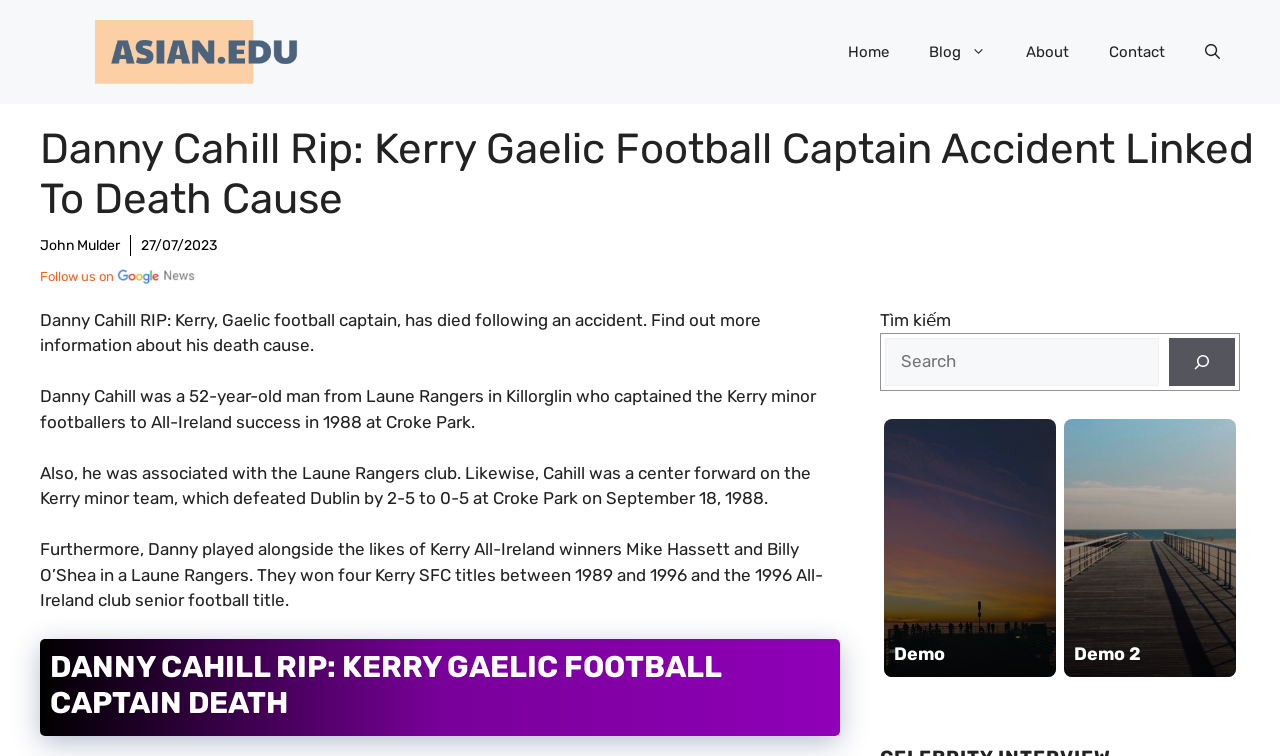Determine the bounding box coordinates of the clickable element necessary to fulfill the instruction: "Click on the 'Contact' link". Provide the coordinates as four float numbers within the 0 to 1 range, i.e., [left, top, right, bottom].

[0.851, 0.029, 0.926, 0.108]